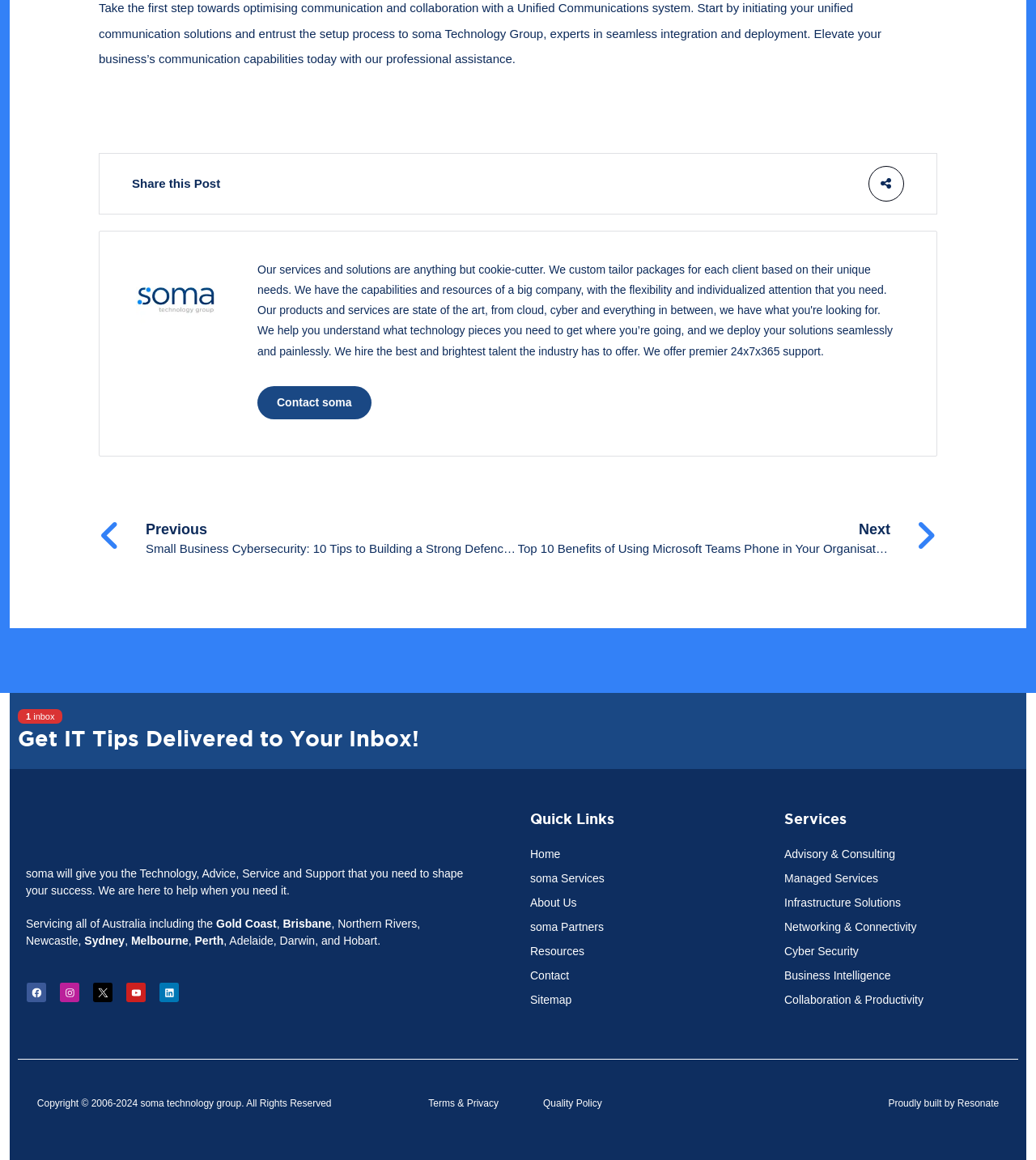Please provide the bounding box coordinates for the element that needs to be clicked to perform the following instruction: "Click on 'Contact soma'". The coordinates should be given as four float numbers between 0 and 1, i.e., [left, top, right, bottom].

[0.248, 0.333, 0.358, 0.361]